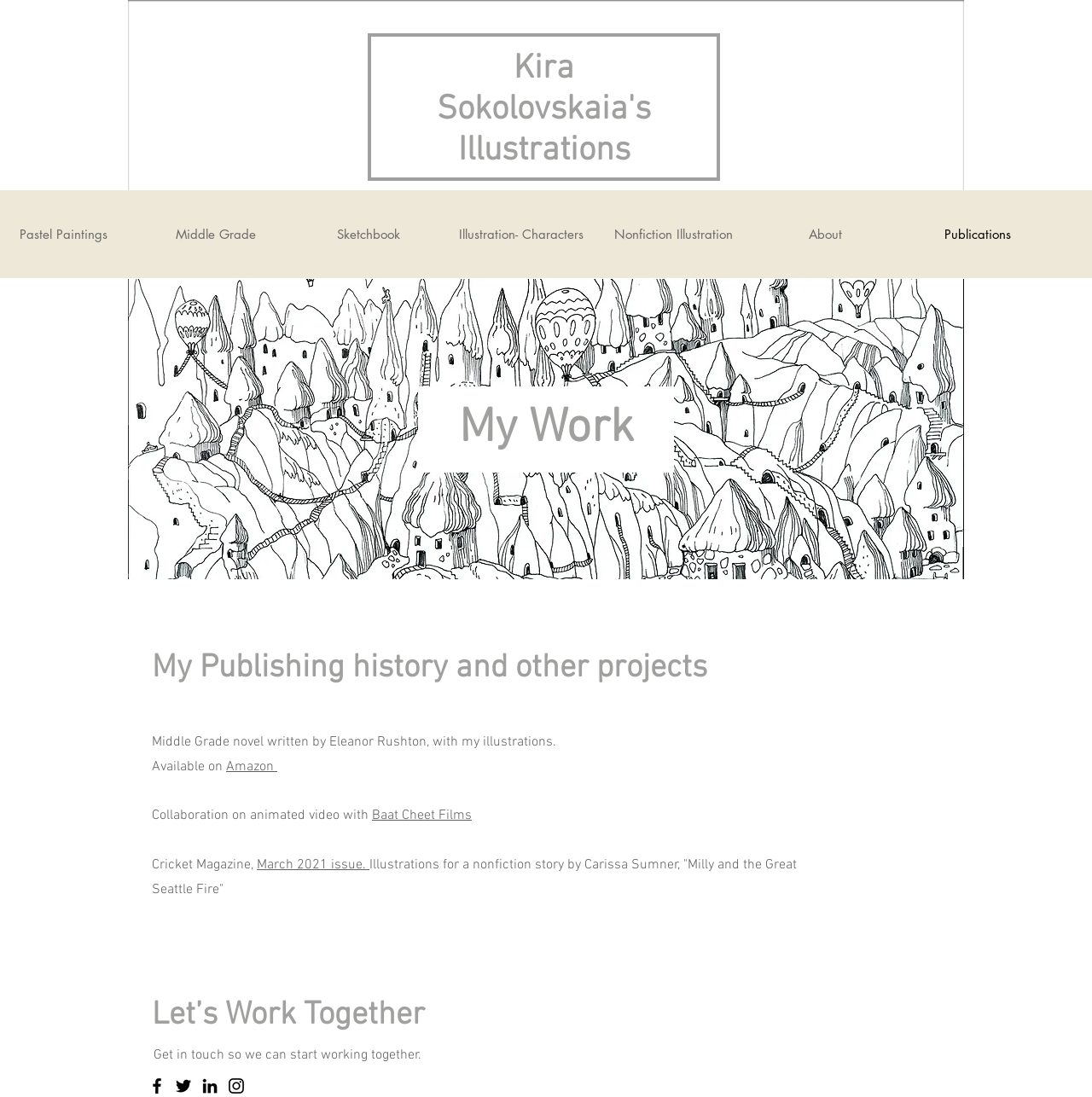Locate the bounding box coordinates of the item that should be clicked to fulfill the instruction: "Explore Middle Grade publications".

[0.127, 0.173, 0.267, 0.253]